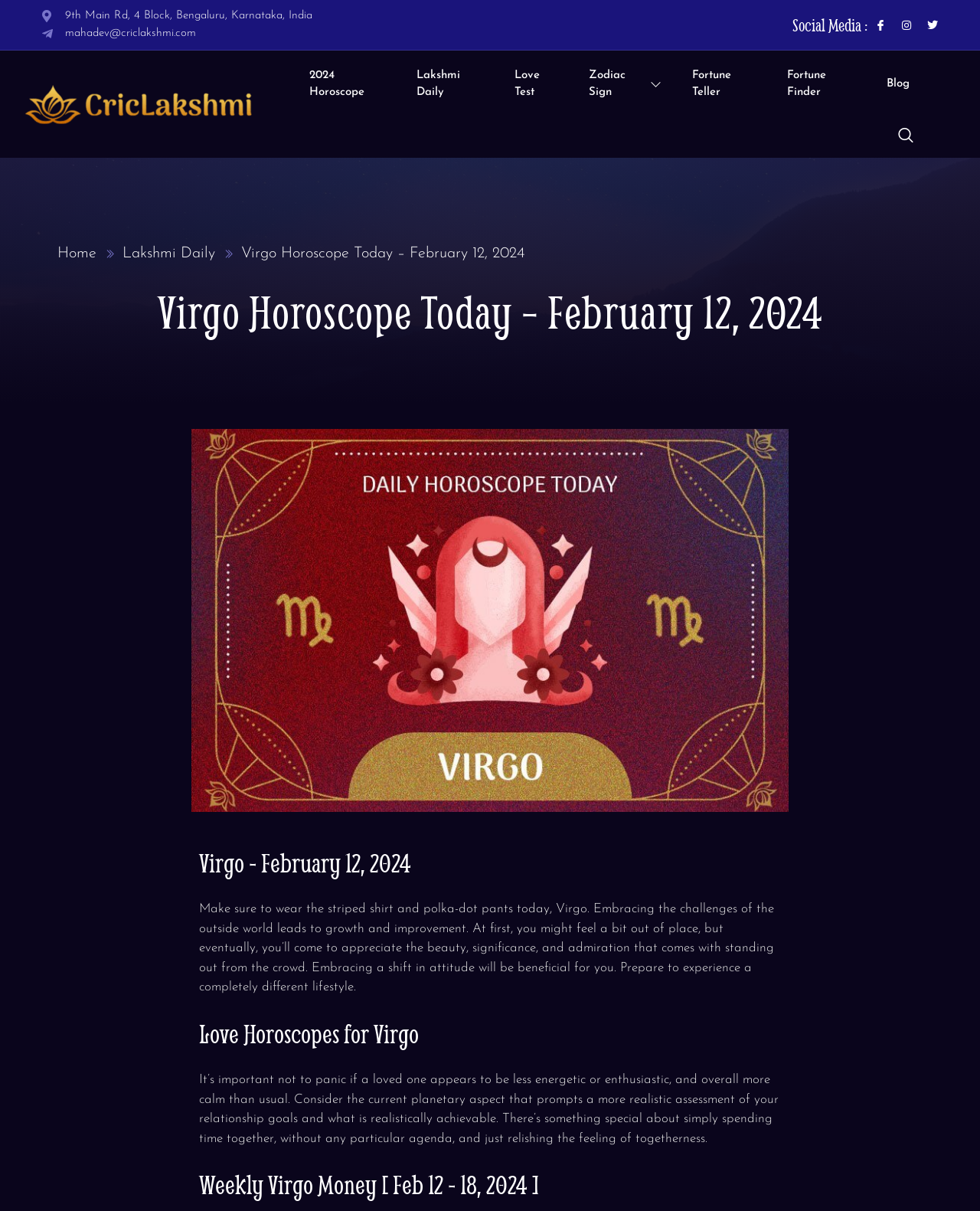Please identify the coordinates of the bounding box that should be clicked to fulfill this instruction: "Read Weekly Virgo Money".

[0.203, 0.961, 0.797, 0.996]